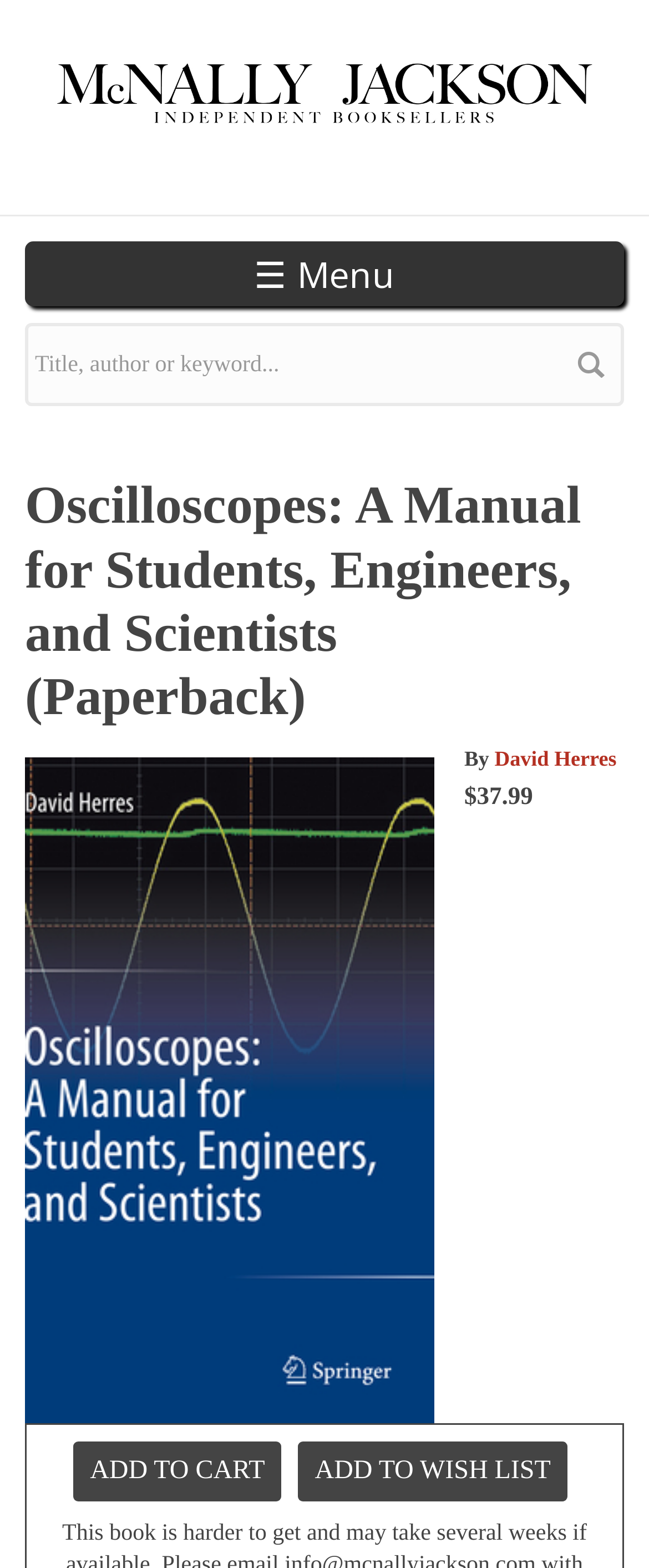Using the webpage screenshot, locate the HTML element that fits the following description and provide its bounding box: "aria-label="Open navigation menu"".

None